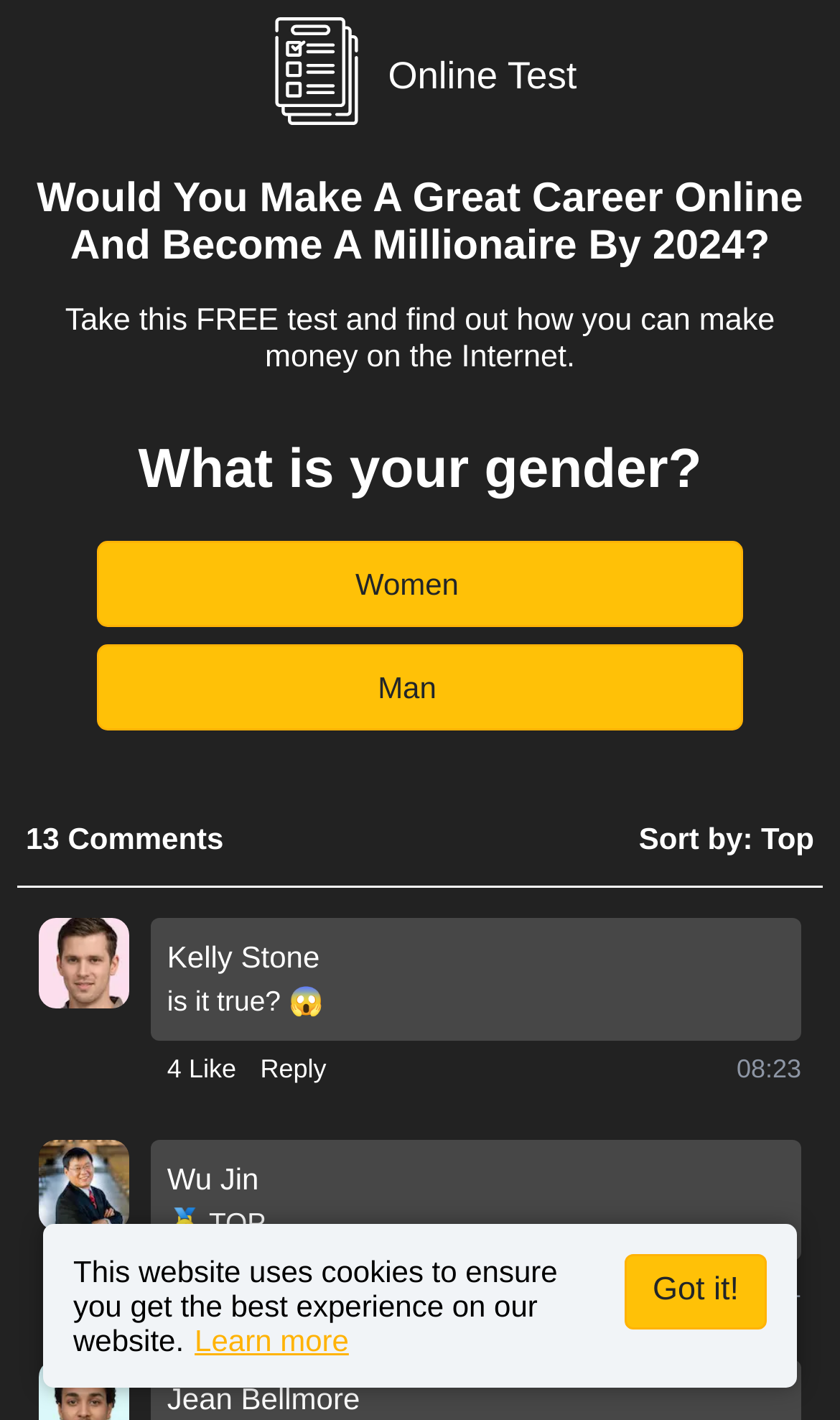What is the purpose of the 'Got it!' button?
Carefully analyze the image and provide a detailed answer to the question.

The 'Got it!' button is located near the text 'This website uses cookies to ensure you get the best experience on our website.' which suggests that the purpose of the button is to accept the use of cookies on the website.